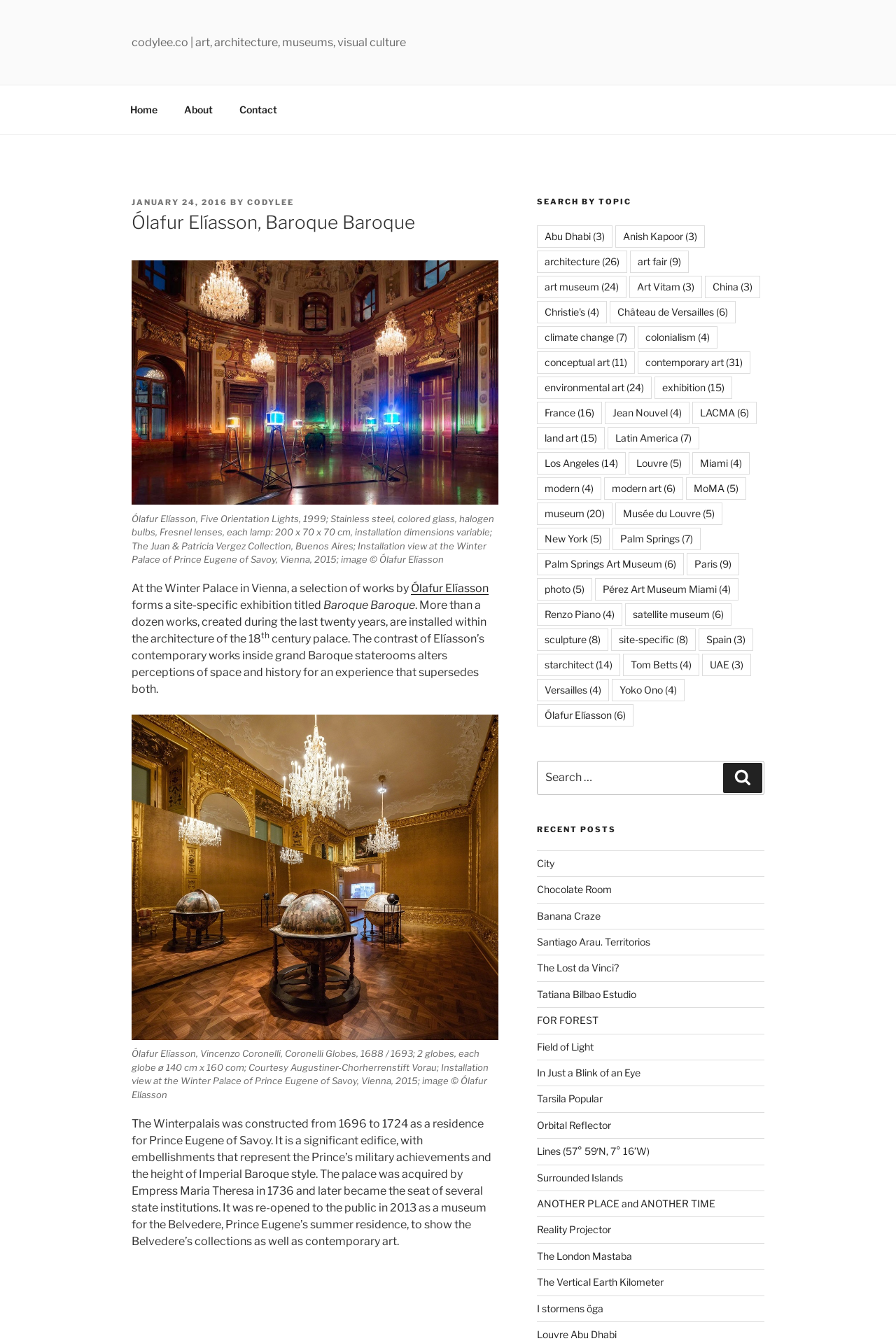Given the element description صفحه اصلی, specify the bounding box coordinates of the corresponding UI element in the format (top-left x, top-left y, bottom-right x, bottom-right y). All values must be between 0 and 1.

None